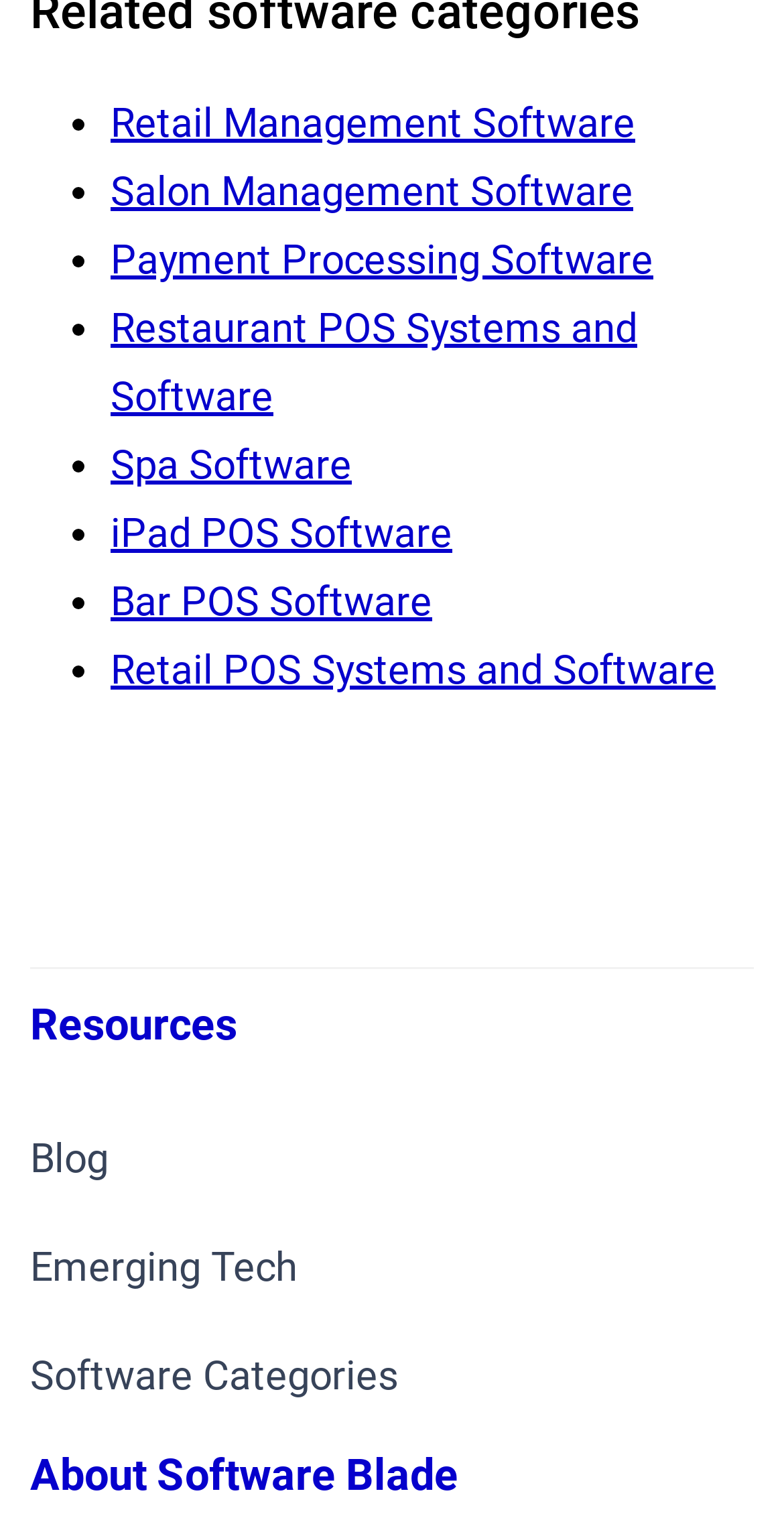What is the heading above the links?
Relying on the image, give a concise answer in one word or a brief phrase.

None